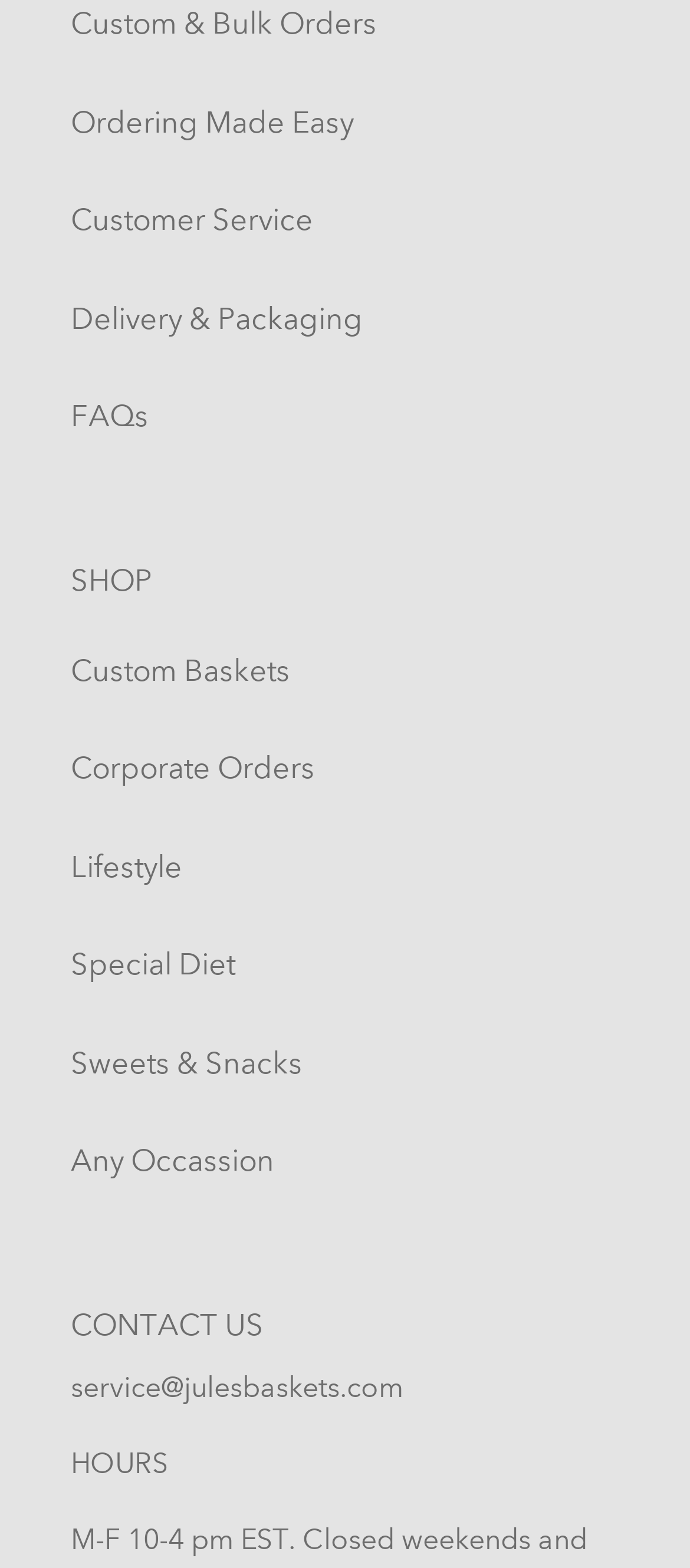Please determine the bounding box coordinates of the element to click on in order to accomplish the following task: "View custom and bulk orders". Ensure the coordinates are four float numbers ranging from 0 to 1, i.e., [left, top, right, bottom].

[0.103, 0.004, 0.546, 0.027]